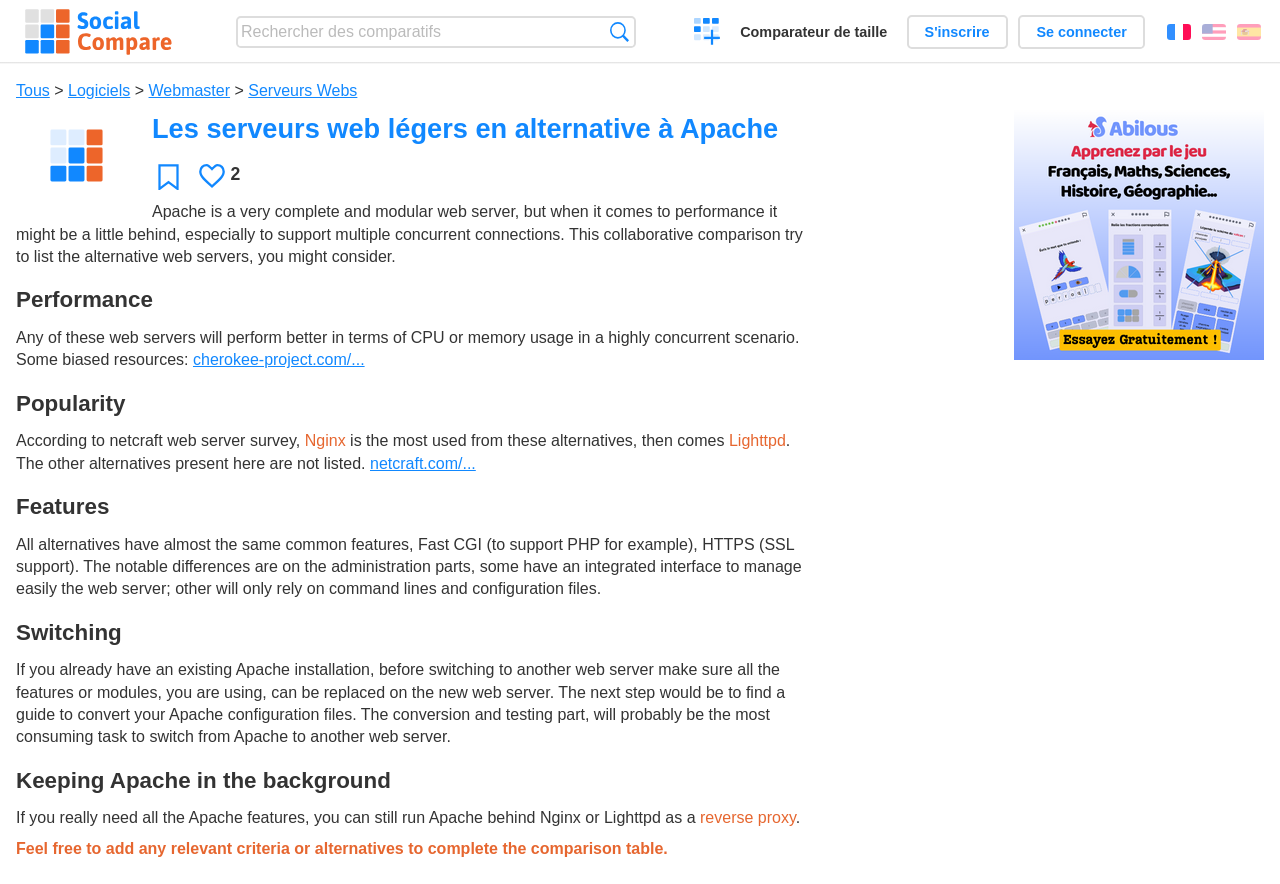What is the purpose of this webpage?
Using the information from the image, give a concise answer in one word or a short phrase.

Compare web servers